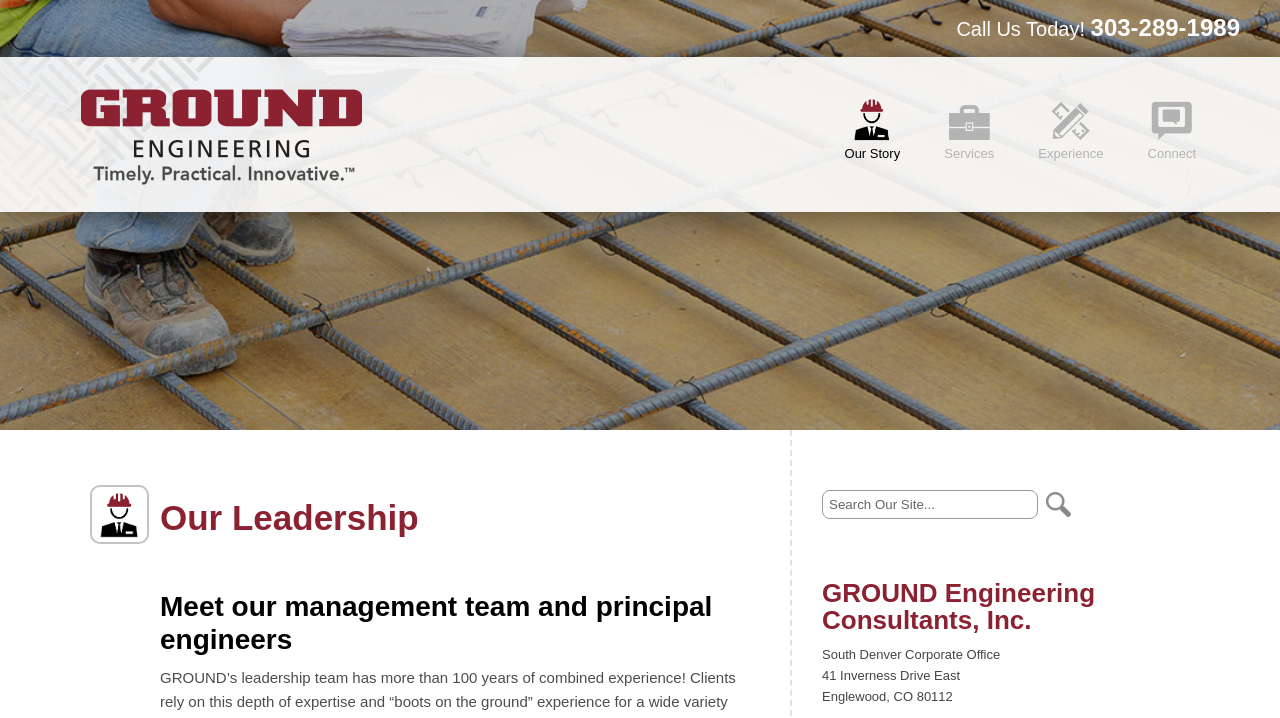How many links are in the top navigation menu?
Using the image as a reference, give an elaborate response to the question.

I counted the number of link elements in the top navigation menu and found five links: 'Our Story', 'Services', 'Experience', 'Connect', and the phone number link.